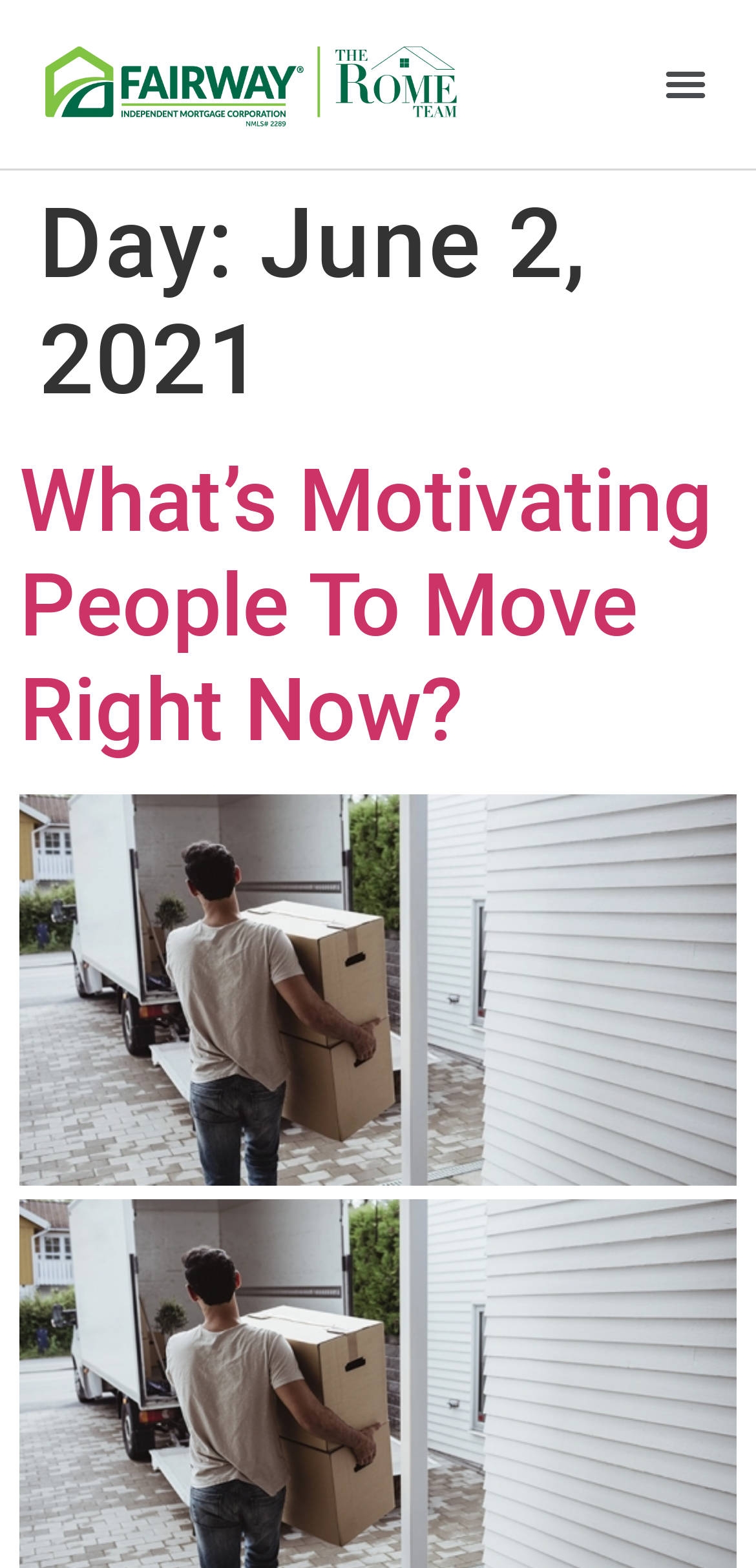How many links are present in the header section?
Give a detailed and exhaustive answer to the question.

The header section contains two links, one with the text 'What’s Motivating People To Move Right Now?' and another without any text.